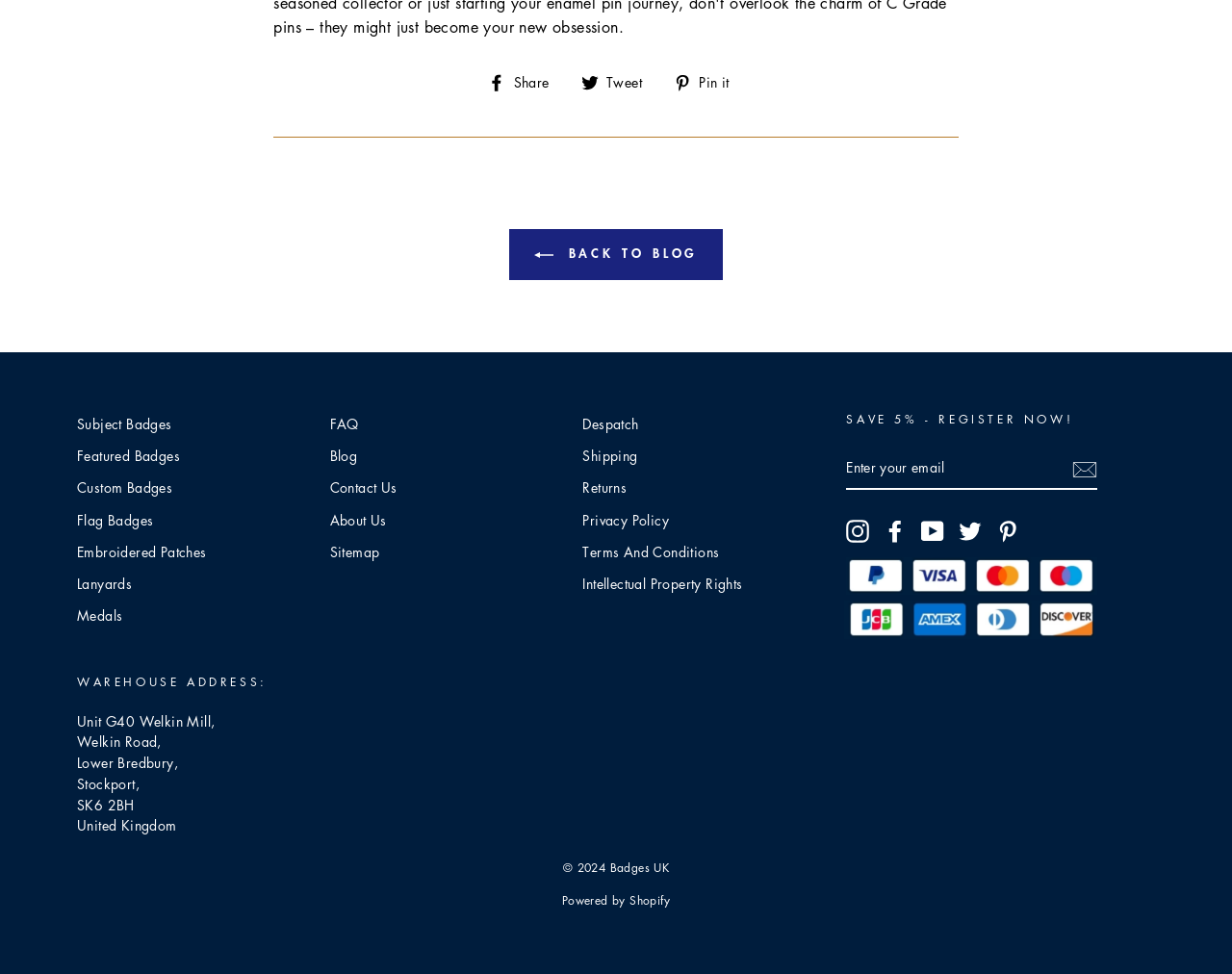Based on the description "Blog", find the bounding box of the specified UI element.

[0.268, 0.454, 0.29, 0.483]